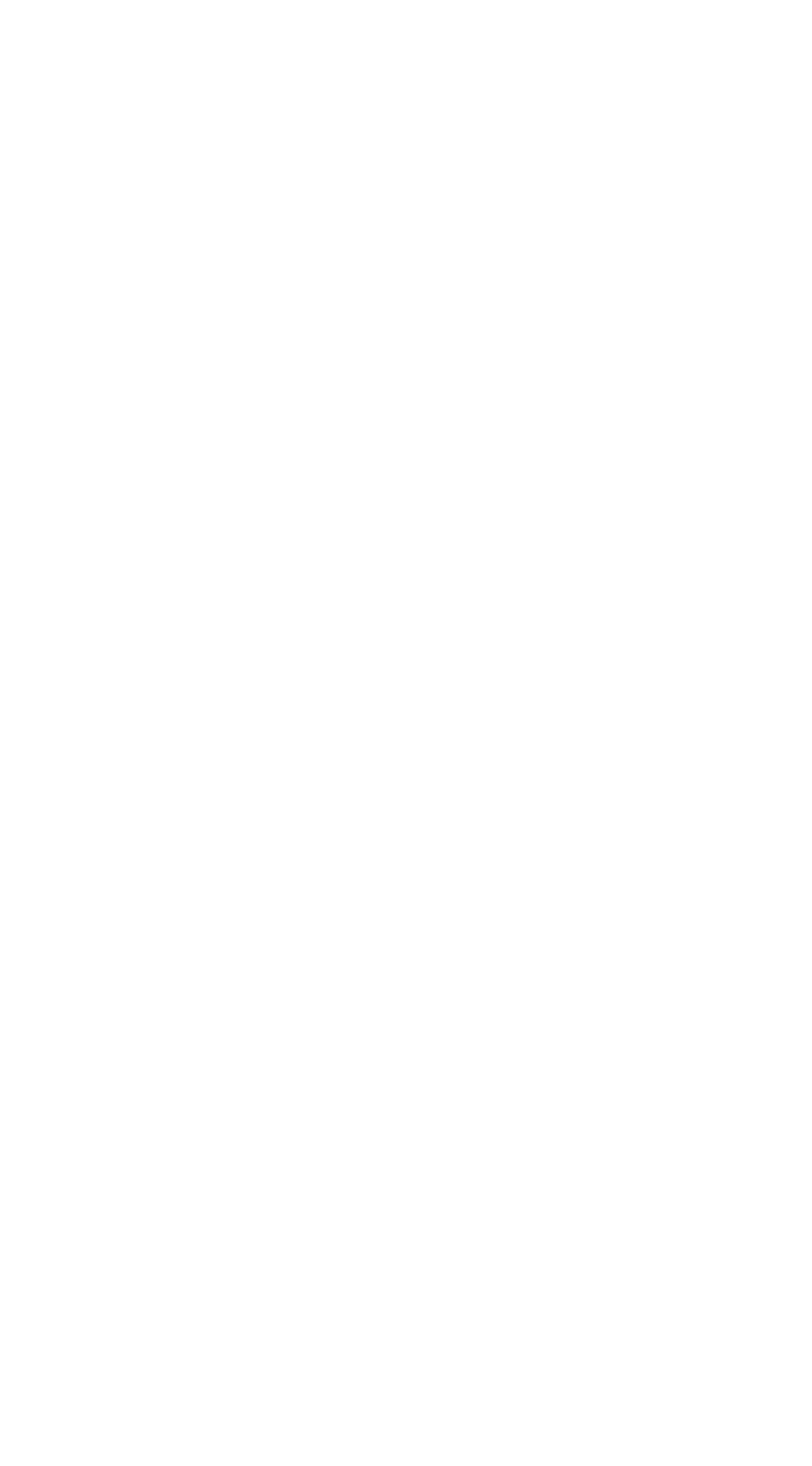Locate the bounding box coordinates of the element you need to click to accomplish the task described by this instruction: "Click on Invitation To Haq".

[0.105, 0.0, 0.421, 0.027]